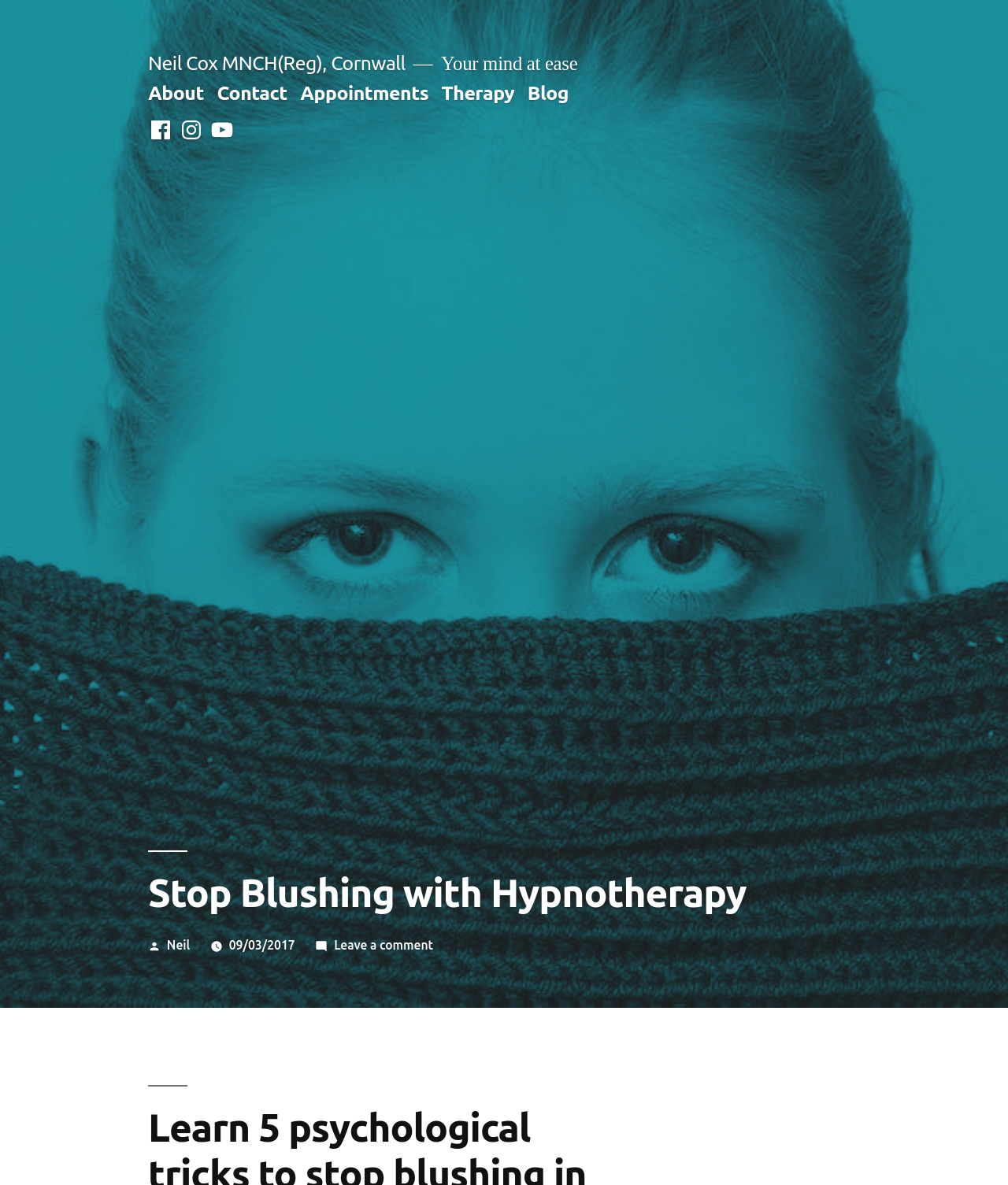Please identify the bounding box coordinates of the element's region that should be clicked to execute the following instruction: "Leave a comment on the article". The bounding box coordinates must be four float numbers between 0 and 1, i.e., [left, top, right, bottom].

[0.331, 0.791, 0.43, 0.803]